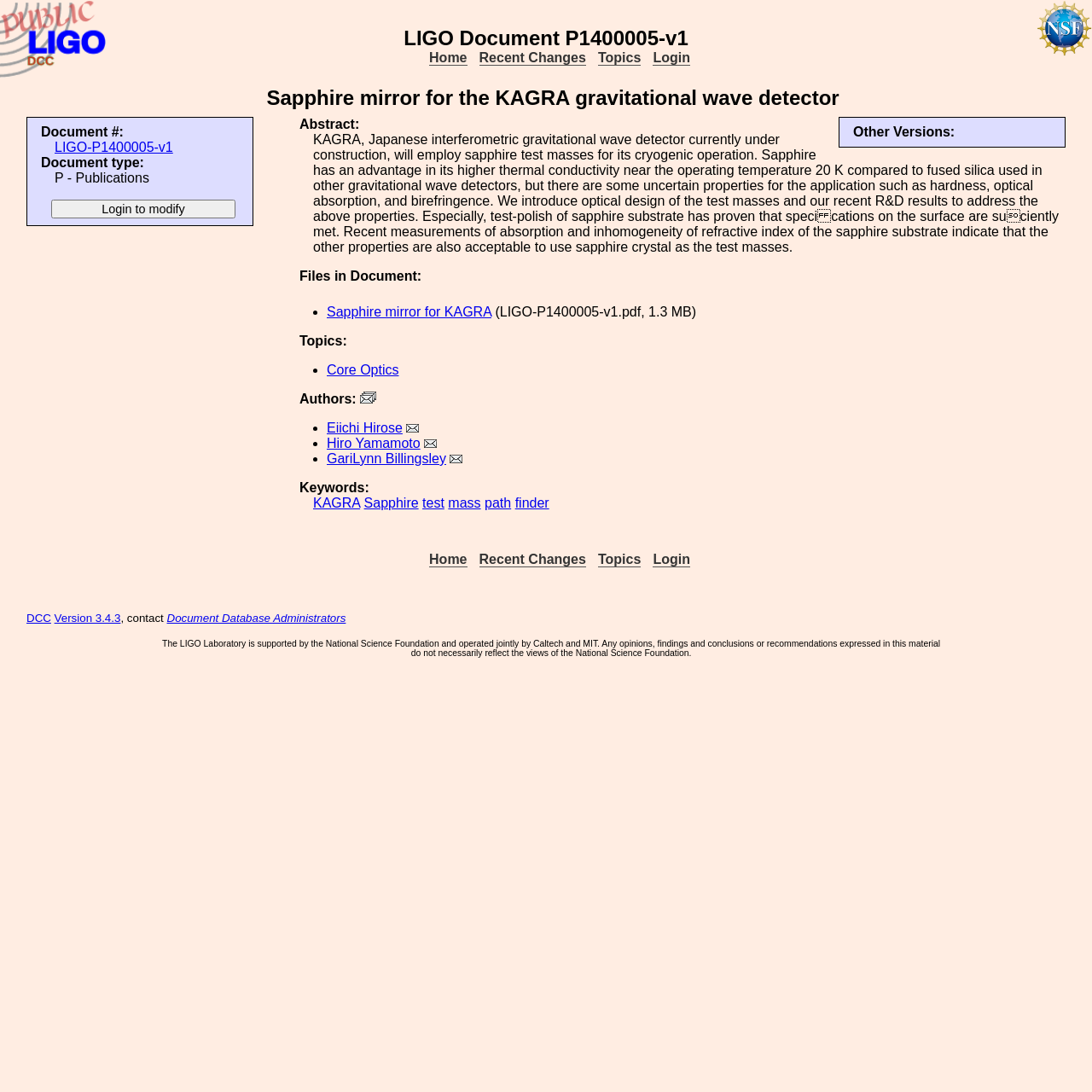Locate the UI element described by Terms of Use in the provided webpage screenshot. Return the bounding box coordinates in the format (top-left x, top-left y, bottom-right x, bottom-right y), ensuring all values are between 0 and 1.

None